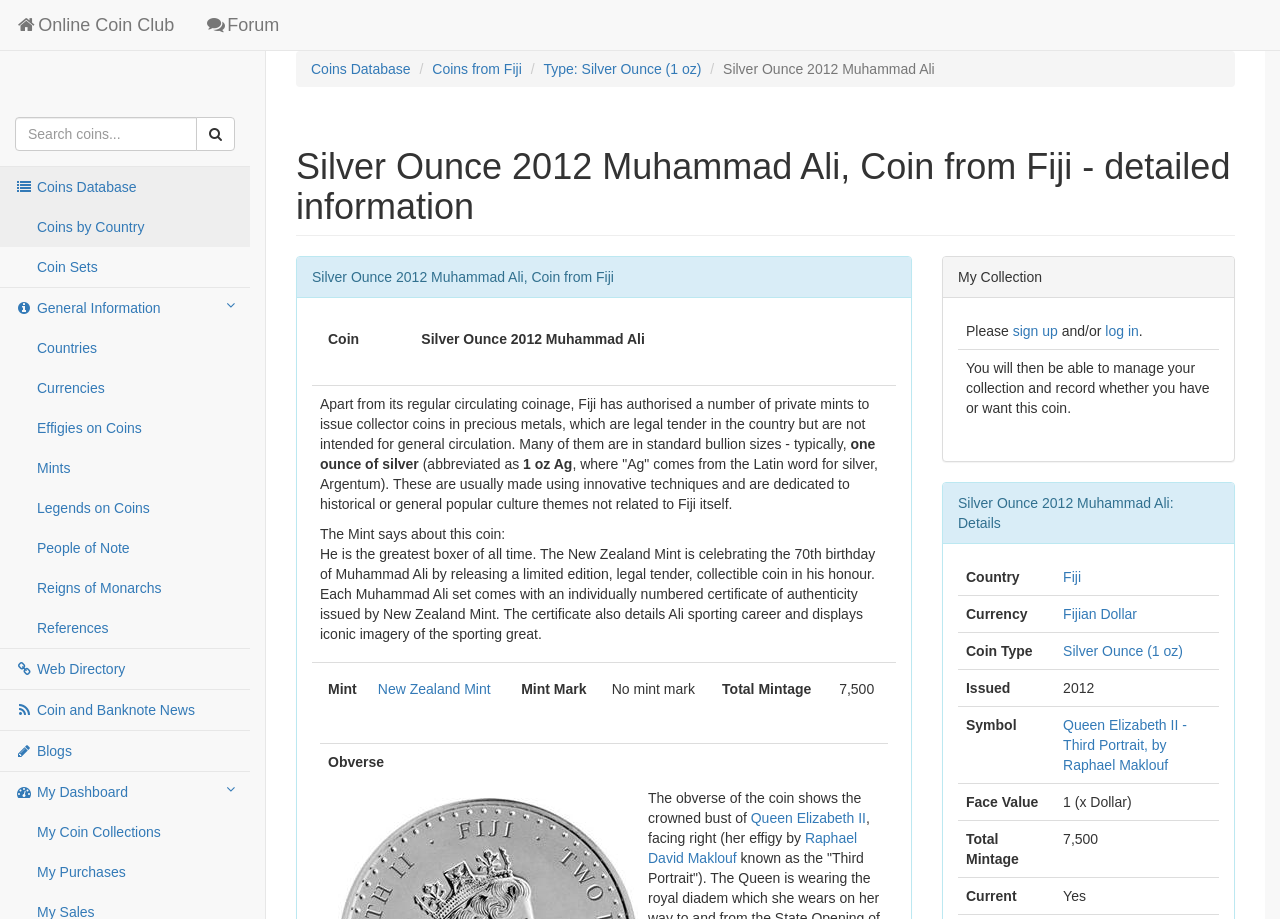Please specify the bounding box coordinates of the area that should be clicked to accomplish the following instruction: "View My Collection". The coordinates should consist of four float numbers between 0 and 1, i.e., [left, top, right, bottom].

[0.748, 0.293, 0.814, 0.31]